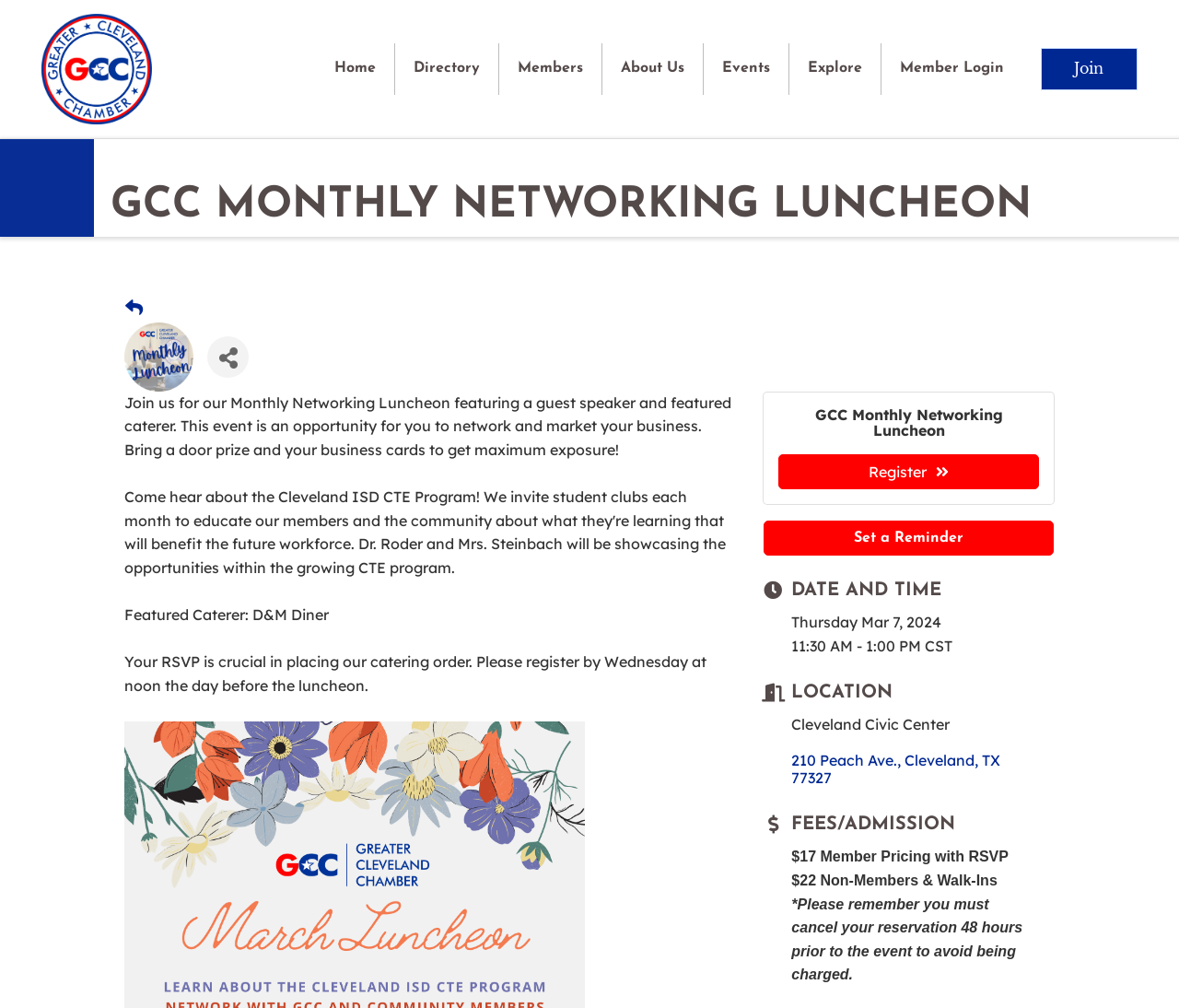Determine the bounding box coordinates of the clickable area required to perform the following instruction: "Click the 'Join' button". The coordinates should be represented as four float numbers between 0 and 1: [left, top, right, bottom].

[0.883, 0.048, 0.965, 0.089]